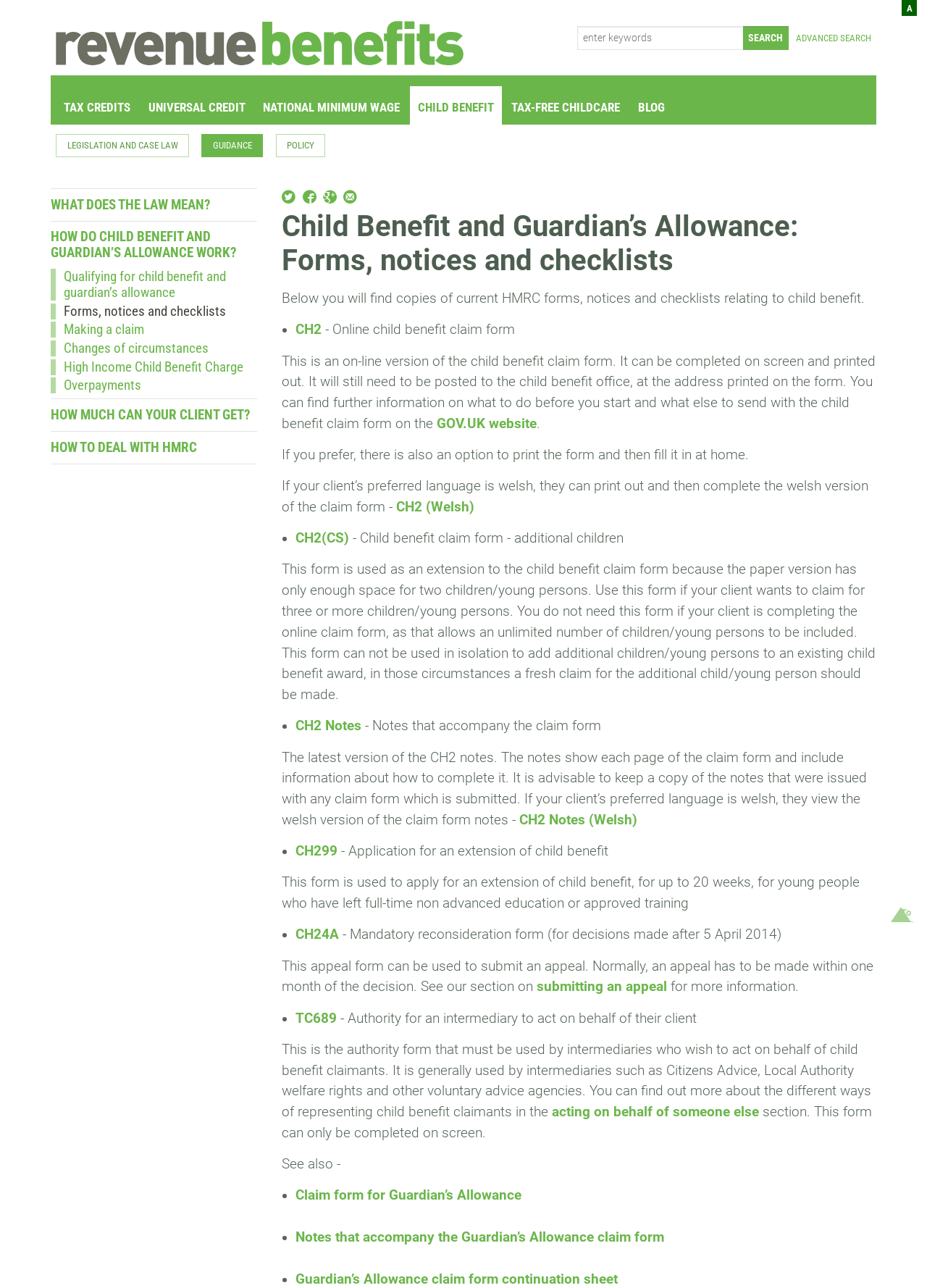Given the element description "High Income Child Benefit Charge" in the screenshot, predict the bounding box coordinates of that UI element.

[0.063, 0.279, 0.277, 0.291]